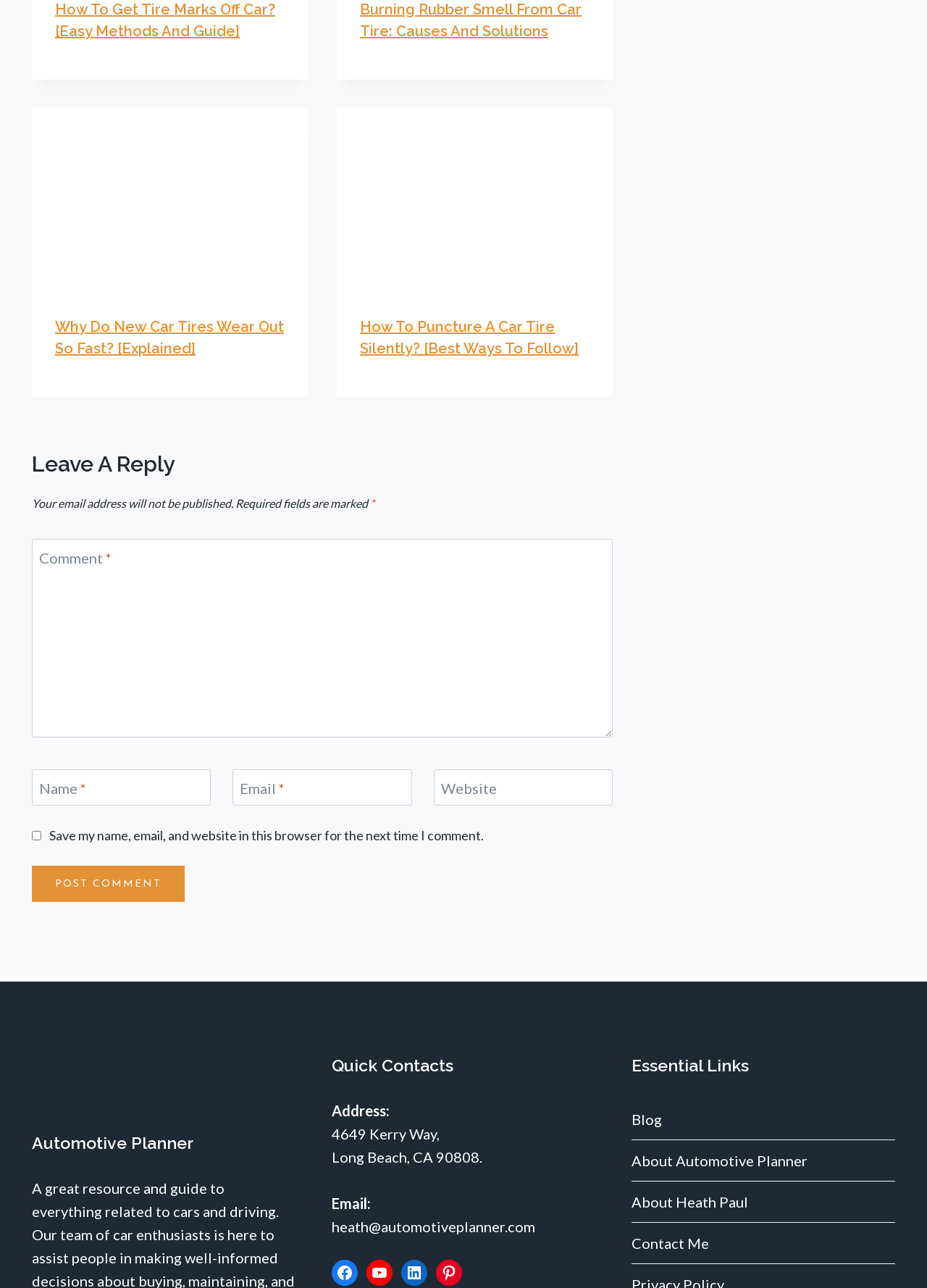Locate the bounding box coordinates of the area to click to fulfill this instruction: "Leave a comment on the article". The bounding box should be presented as four float numbers between 0 and 1, in the order [left, top, right, bottom].

[0.034, 0.418, 0.661, 0.573]